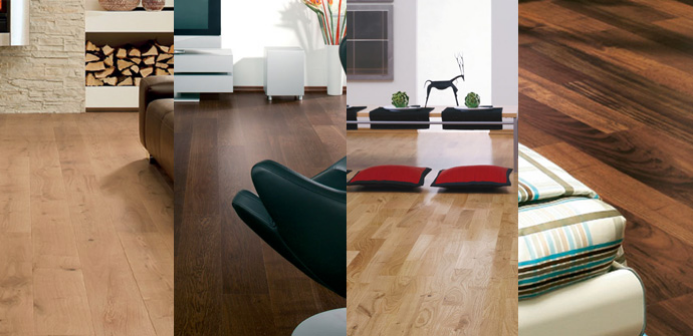Give an in-depth summary of the scene depicted in the image.

This image showcases a diverse selection of hardwood engineered flooring options, presented in a visually appealing layout. The flooring styles range from light oak finishes to rich, dark walnut tones, illustrating the versatility of choices available for various interior designs. Each section highlights a different flooring texture and color, reflecting the contemporary aesthetic suitable for modern living spaces. From the cozy, warm ambiance of the light wood in the first plank to the sleek sophistication of the darker finishes, this visual representation emphasizes the quality and design flexibility of hardwood engineered floors that are recognized by Robert Mooney Furniture. Ideal for enhancing any room's atmosphere, these flooring options cater to varying tastes and preferences.